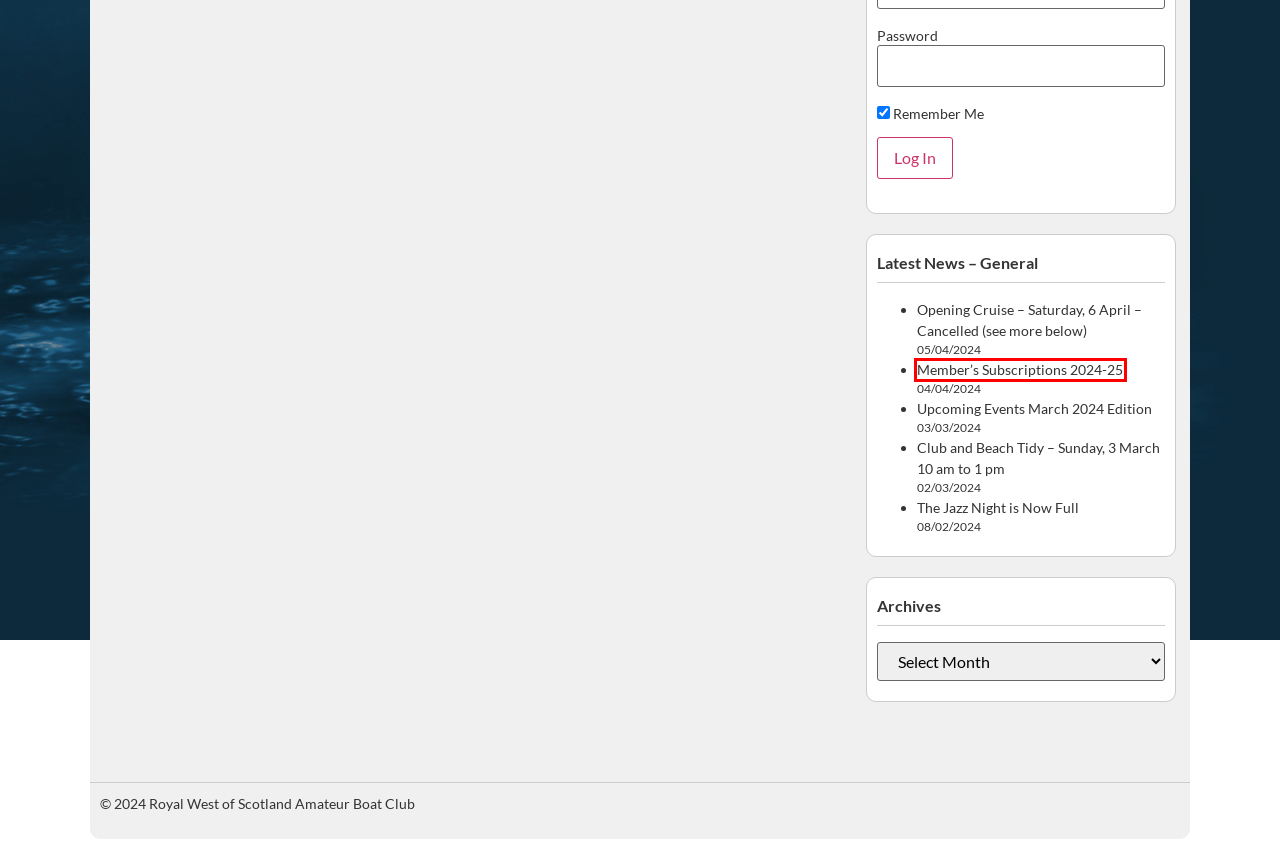Look at the screenshot of a webpage where a red rectangle bounding box is present. Choose the webpage description that best describes the new webpage after clicking the element inside the red bounding box. Here are the candidates:
A. Beach - RWSABC
B. Kayaking - RWSABC
C. Club and Beach Tidy - Sunday, 3 March 10 am to 1 pm - RWSABC
D. Opening Cruise - Saturday, 6 April - Cancelled (see more below) - RWSABC
E. The Jazz Night is Now Full - RWSABC
F. Member's Subscriptions 2024-25 - RWSABC
G. Mingulay - RWSABC
H. Upcoming Events March 2024 Edition - RWSABC

F